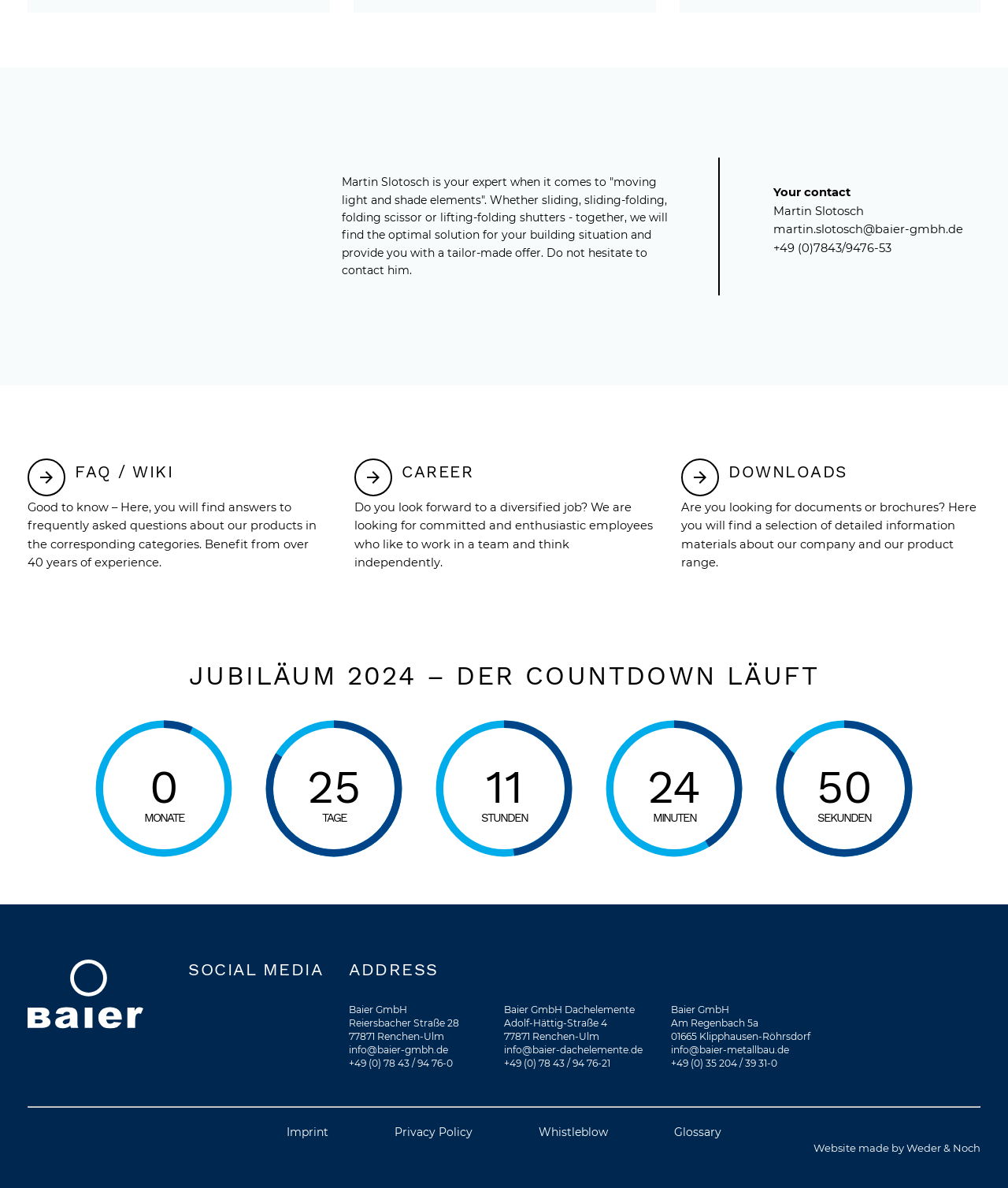What is the purpose of the FAQ/WIKI section?
Based on the image, give a concise answer in the form of a single word or short phrase.

To find answers to frequently asked questions